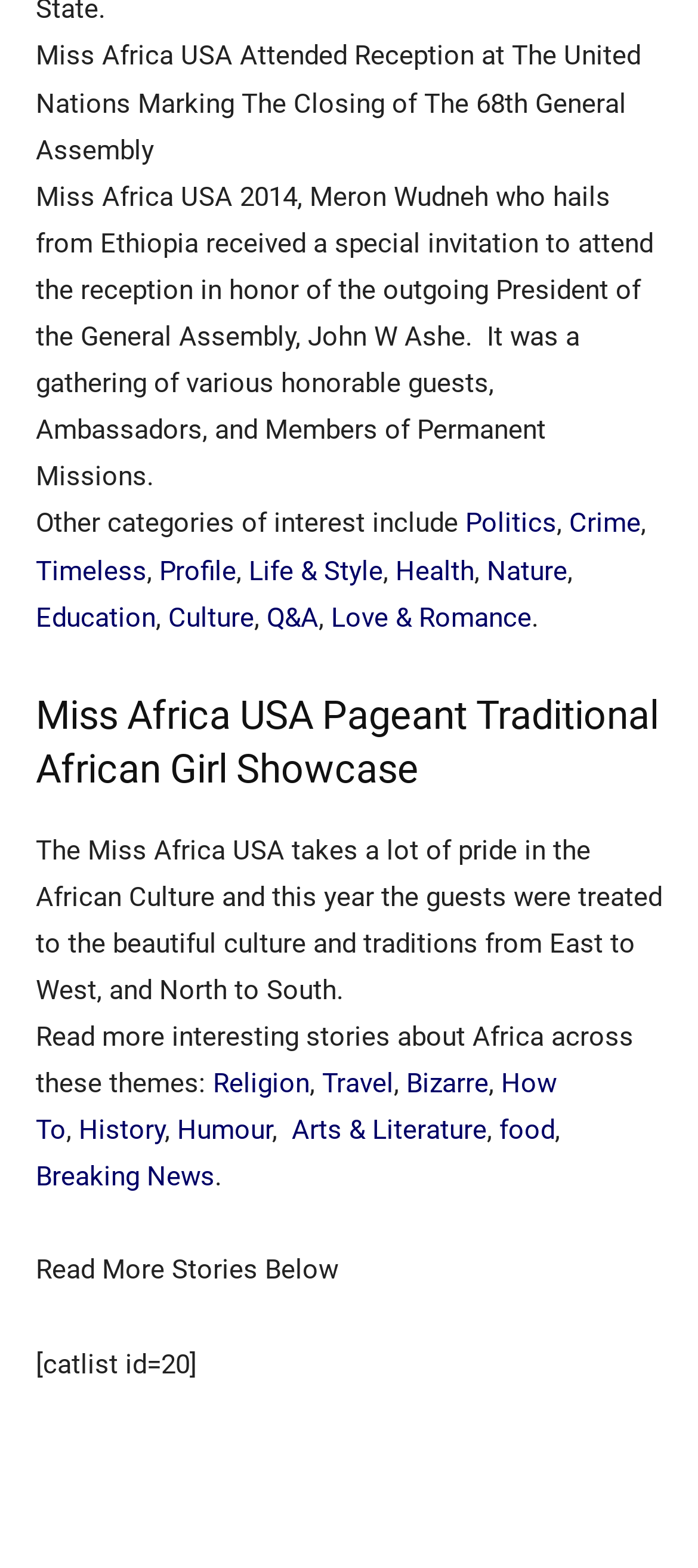Using a single word or phrase, answer the following question: 
Who received a special invitation to attend the reception?

Meron Wudneh